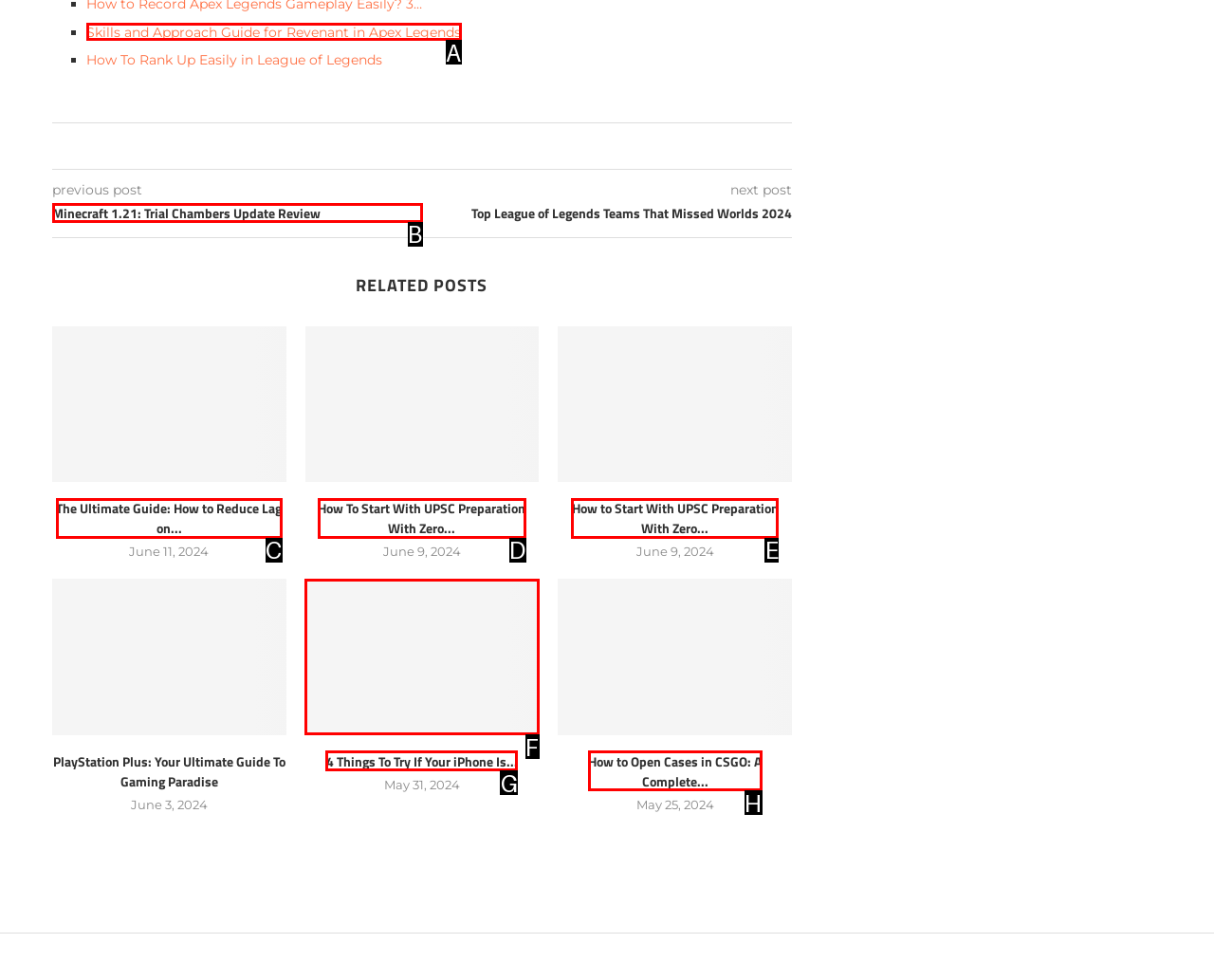Select the appropriate HTML element to click on to finish the task: View the 'Minecraft 1.21: Trial Chambers Update Review' post.
Answer with the letter corresponding to the selected option.

B